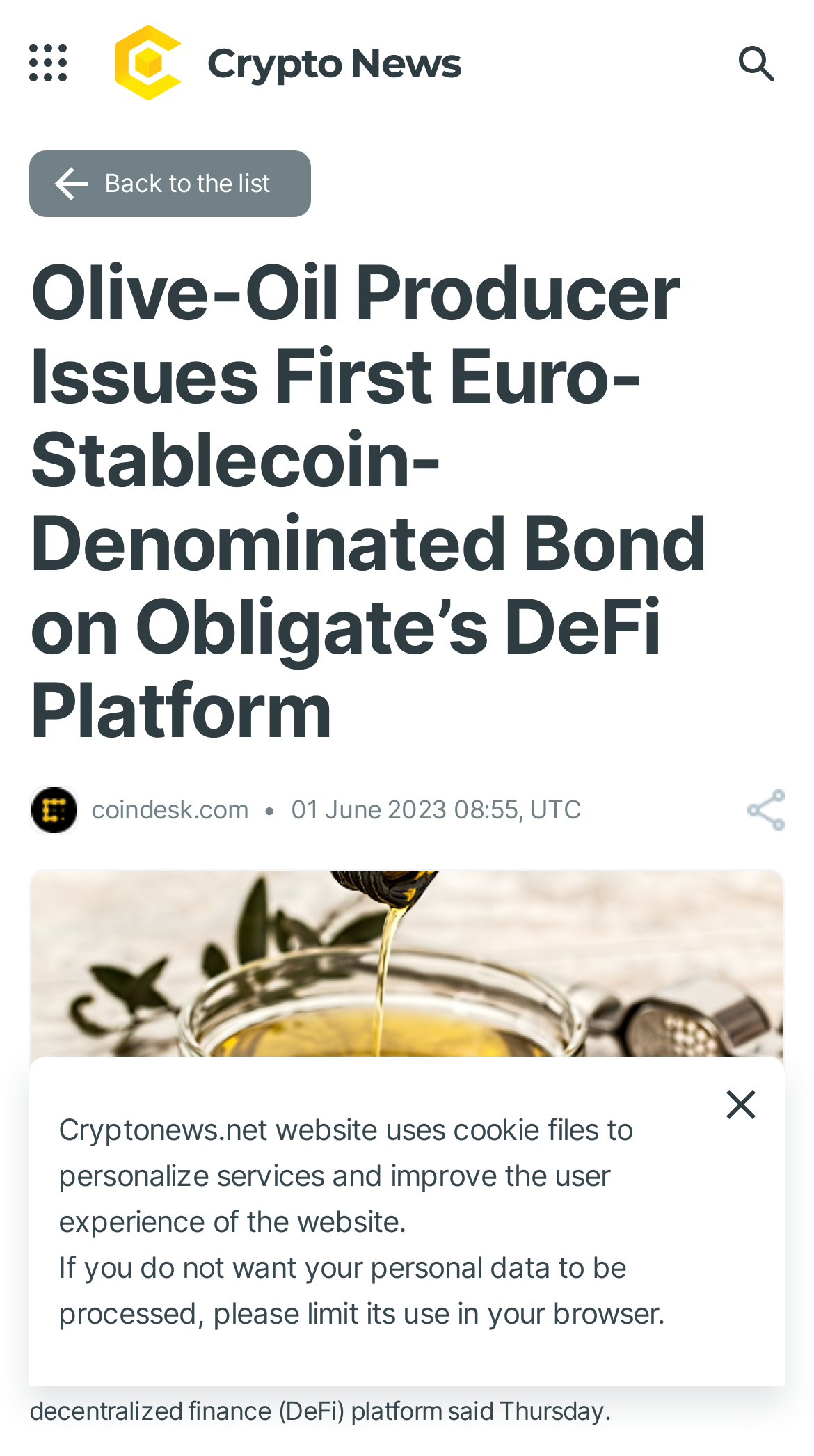What is the industry that Lamar Olive Oil operates in?
Please answer the question with a detailed and comprehensive explanation.

The industry that Lamar Olive Oil operates in can be found in the paragraph of text that describes the article, which states 'Lamar Olive Oil has issued an on-chain bond using Obligate in a first for the sustainable-agriculture industry...'.